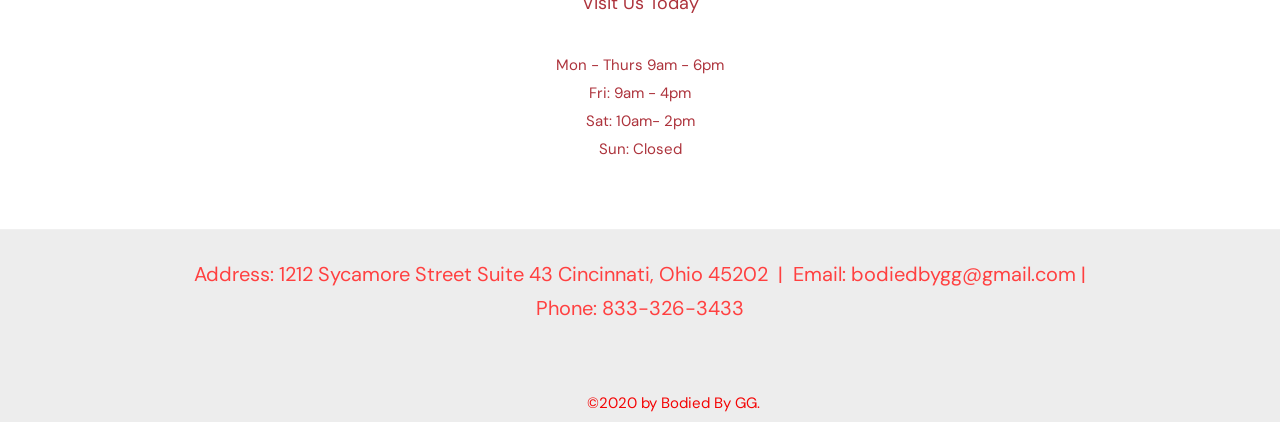Please answer the following question as detailed as possible based on the image: 
What is the phone number of Bodied By GG?

I found the phone number by looking at the link element that says '833-326-3433'. This element is located next to the text 'Phone:'.